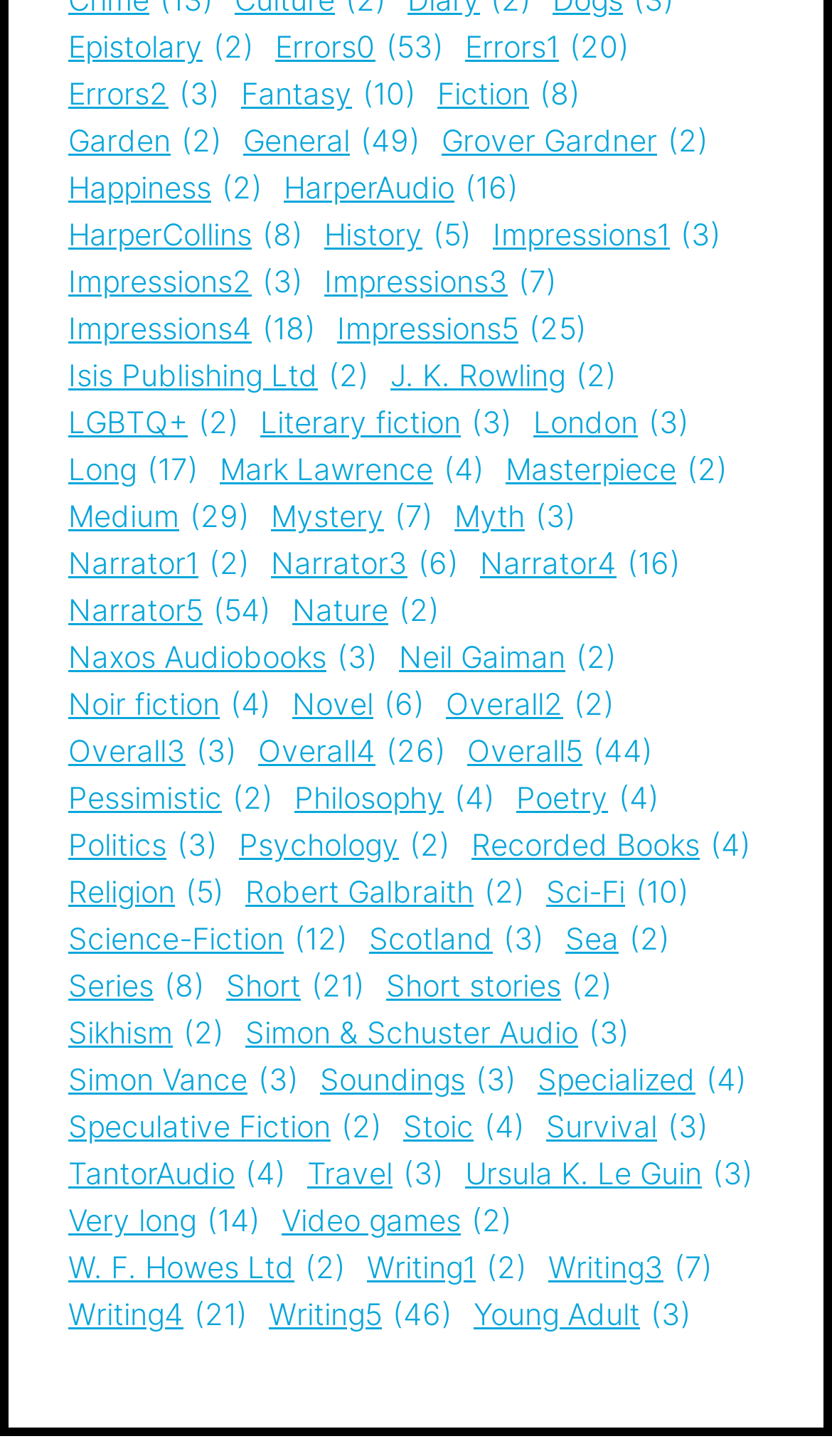Please specify the bounding box coordinates of the element that should be clicked to execute the given instruction: 'Browse General items'. Ensure the coordinates are four float numbers between 0 and 1, expressed as [left, top, right, bottom].

[0.292, 0.082, 0.505, 0.11]